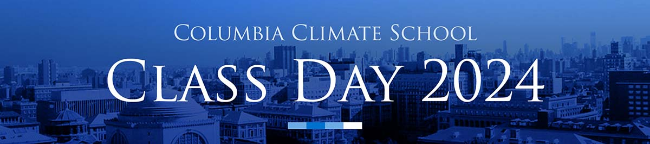Describe the image thoroughly, including all noticeable details.

The image features a stunning view of the Columbia campus skyline, set against a vibrant blue backdrop. Prominently displayed across the top is the text "Columbia Climate School," followed by "CLASS DAY 2024," highlighting a significant event for the graduates of the climate school. The visual conveys a sense of celebration and achievement, marking the important milestone of the Class of 2024.